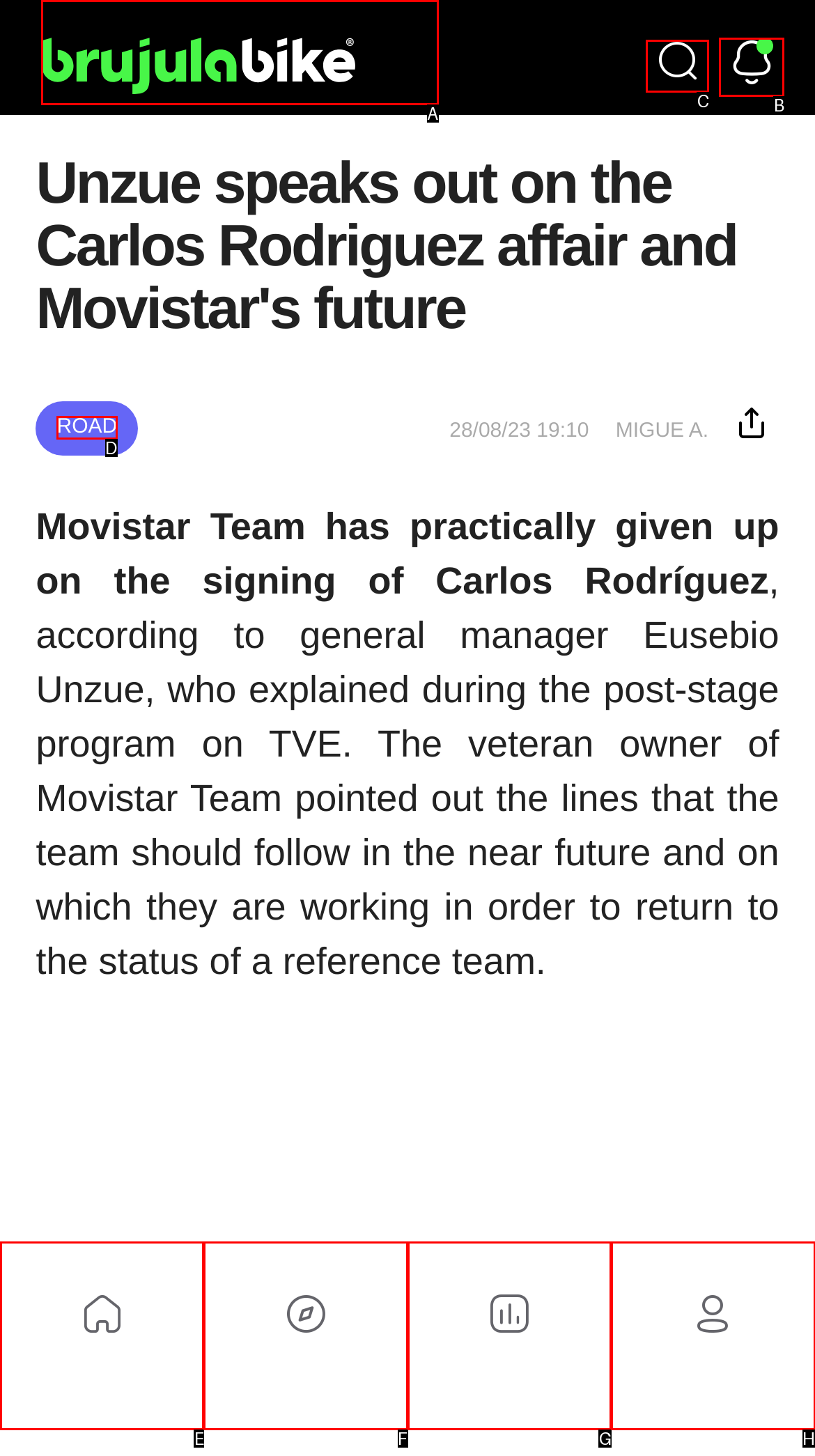Match the description: Profile • to the appropriate HTML element. Respond with the letter of your selected option.

H